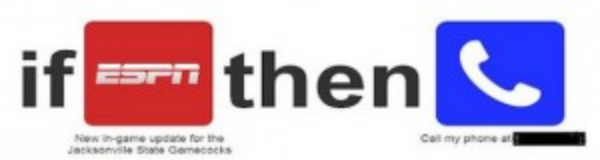Provide an in-depth description of the image.

The image features a visual representation of the IFTTT (If This Then That) service, prominently displaying the connection between sports updates and automated notifications. On the left, a red rectangle labeled "if ESPN" highlights the feature that allows users to receive real-time updates about the Jacksonville State Gamecocks' games. In the center, the word "then" links the two concepts, emphasizing the conditional nature of the service. To the right, a blue rectangle with a phone icon and the text "Call my phone at [number]" illustrates the action triggered by the updates—automatically receiving a phone call with game notifications. This image effectively conveys the integration of sports alerts and immediate communication through IFTTT, showcasing the convenience of staying informed while on the go.